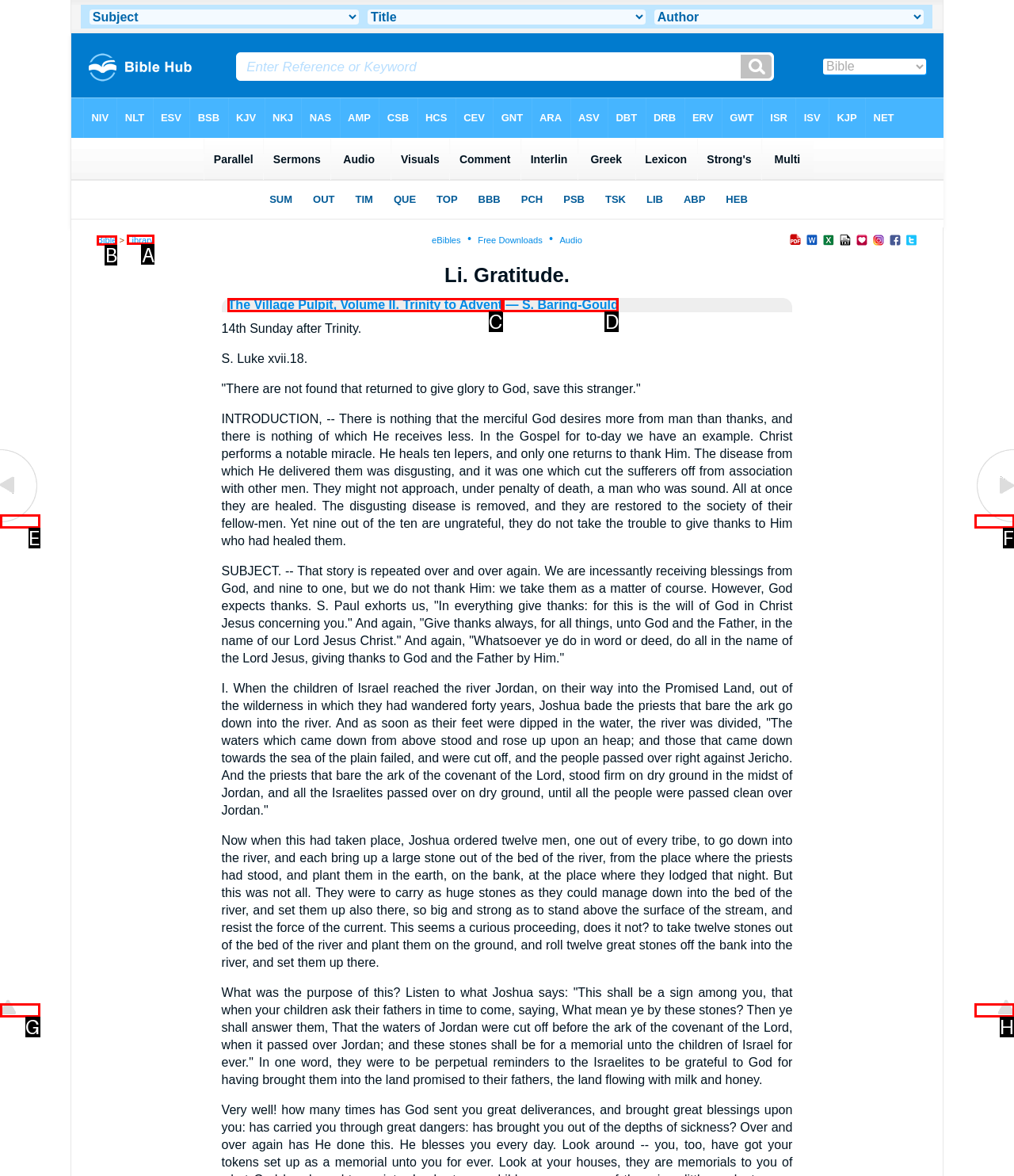Identify the correct letter of the UI element to click for this task: Click on 'Library'
Respond with the letter from the listed options.

A